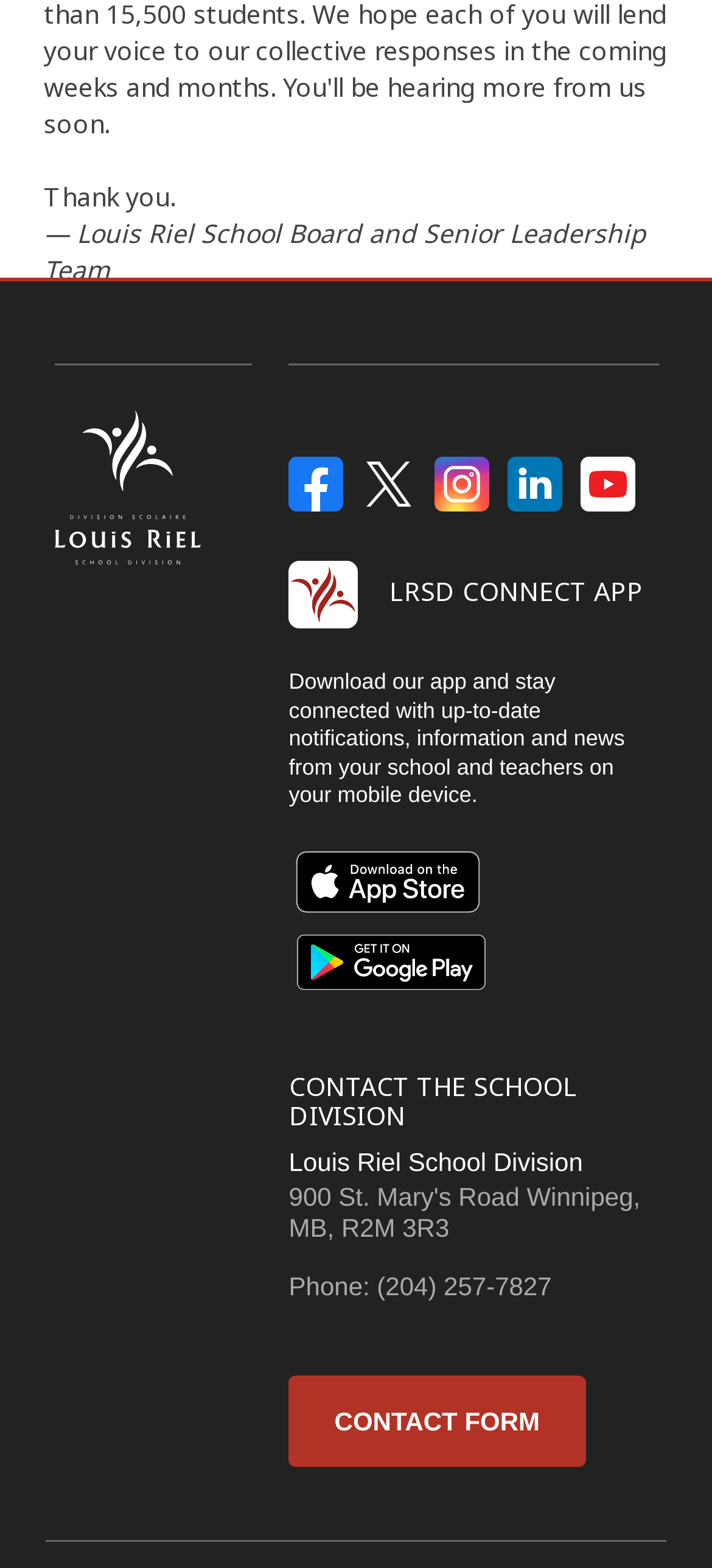Use a single word or phrase to answer the question: 
Where can you download the LRSD Connect App?

App Store and Google Play